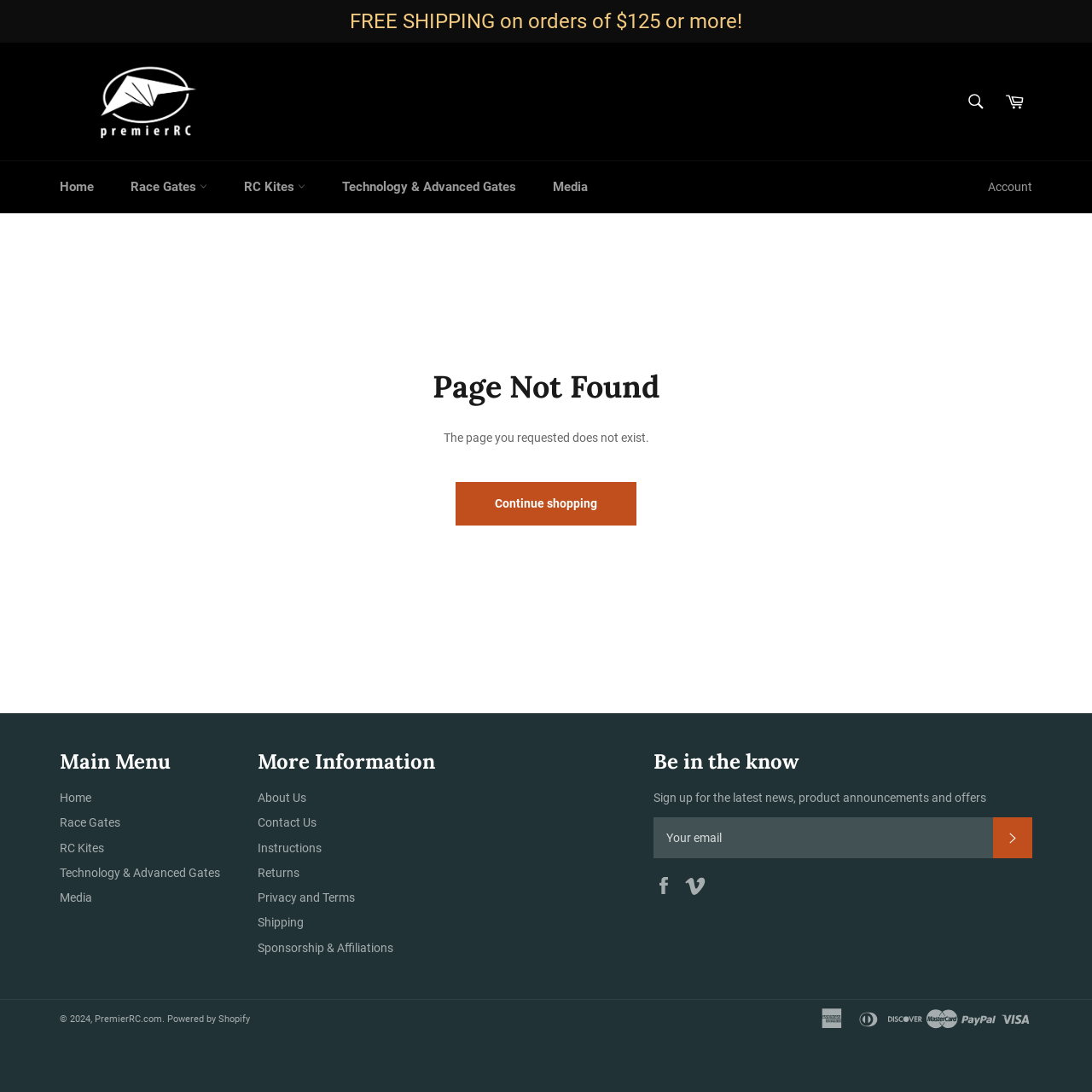Please locate the bounding box coordinates of the element that should be clicked to achieve the given instruction: "Listen to Katy Perry's music".

None